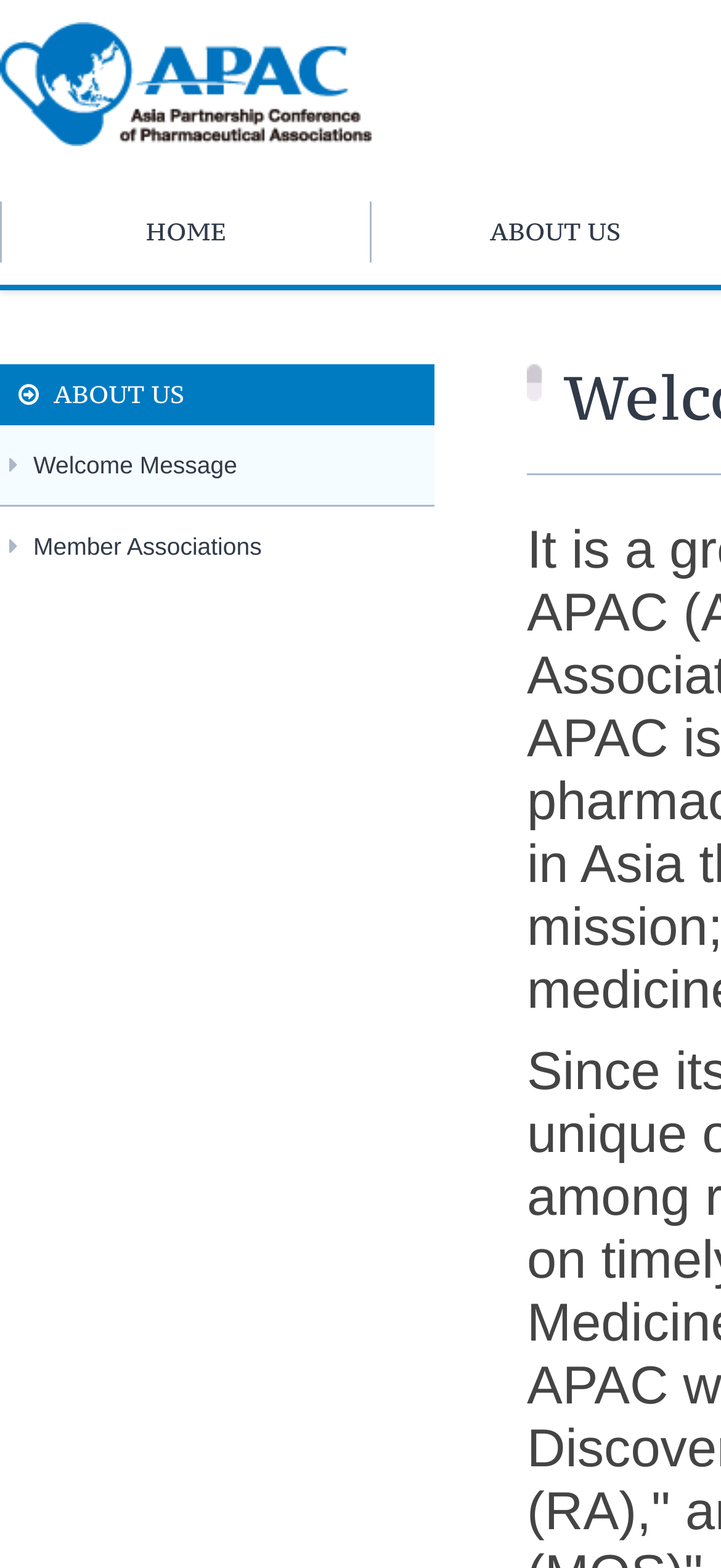Give a concise answer using one word or a phrase to the following question:
What is the topic of the article?

ABOUT US